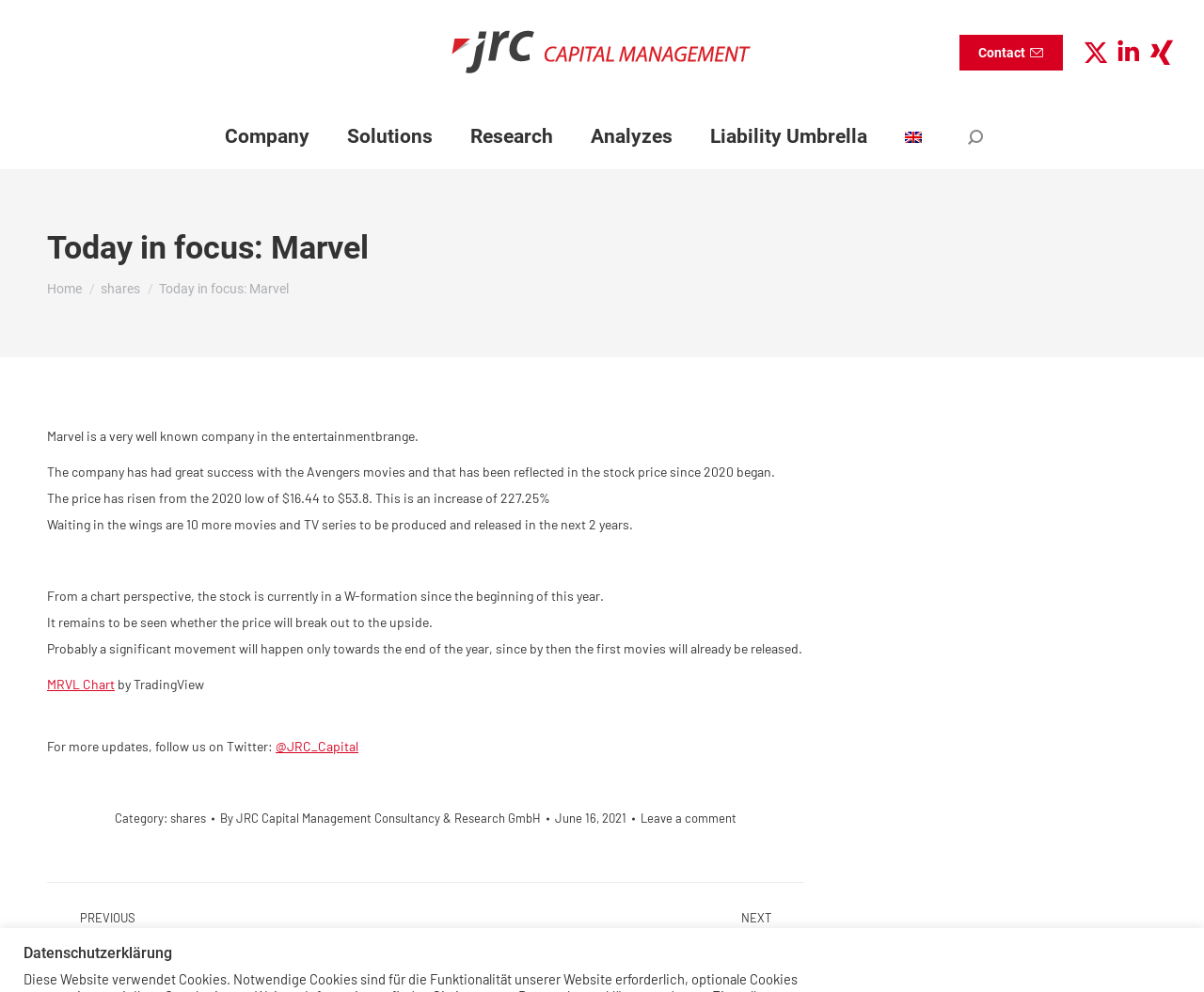What is the name of the consultancy and research firm?
Observe the image and answer the question with a one-word or short phrase response.

JRC Capital Management Consultancy & Research GmbH